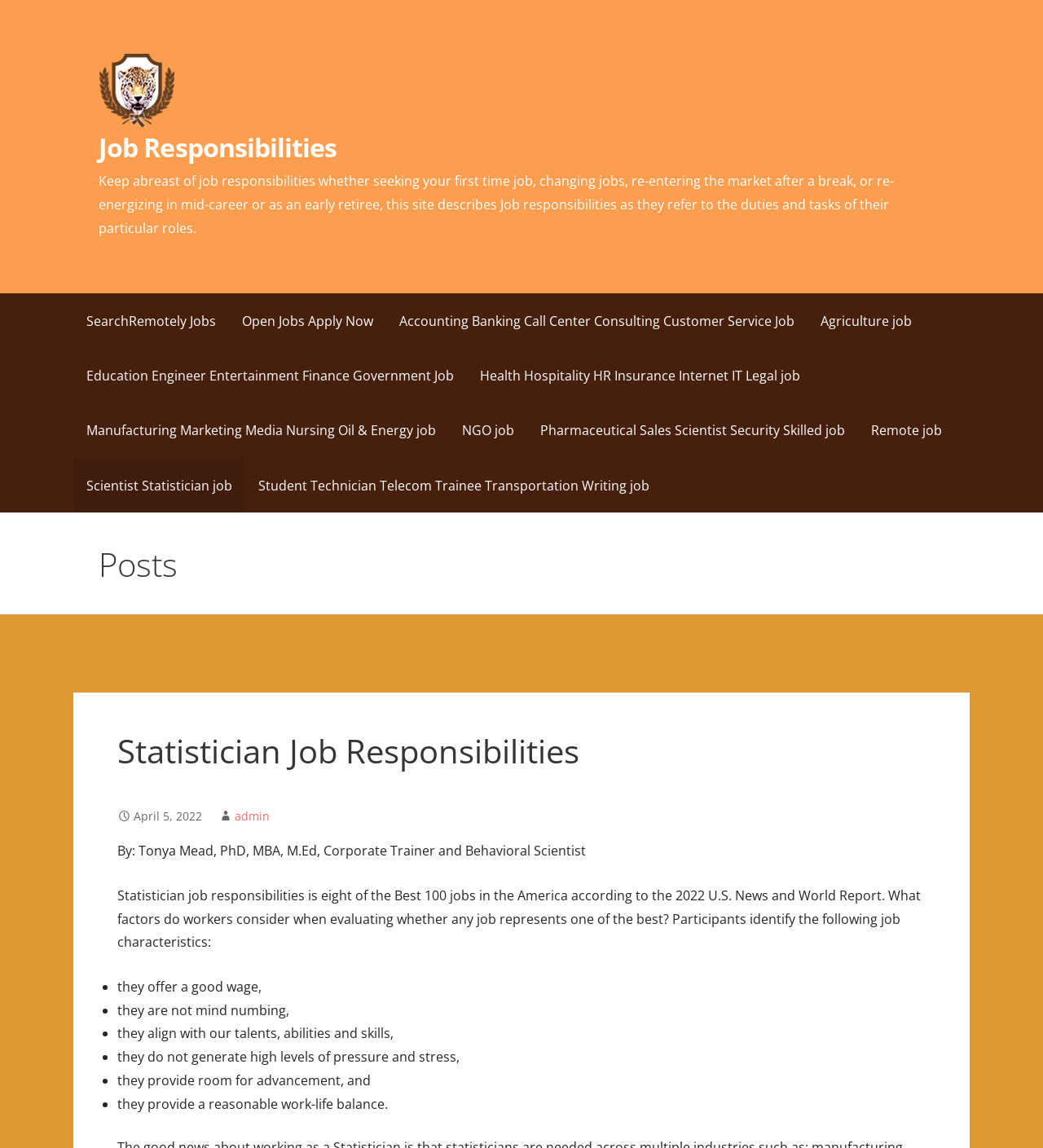Pinpoint the bounding box coordinates of the element you need to click to execute the following instruction: "Learn more about IGNiGHT". The bounding box should be represented by four float numbers between 0 and 1, in the format [left, top, right, bottom].

None